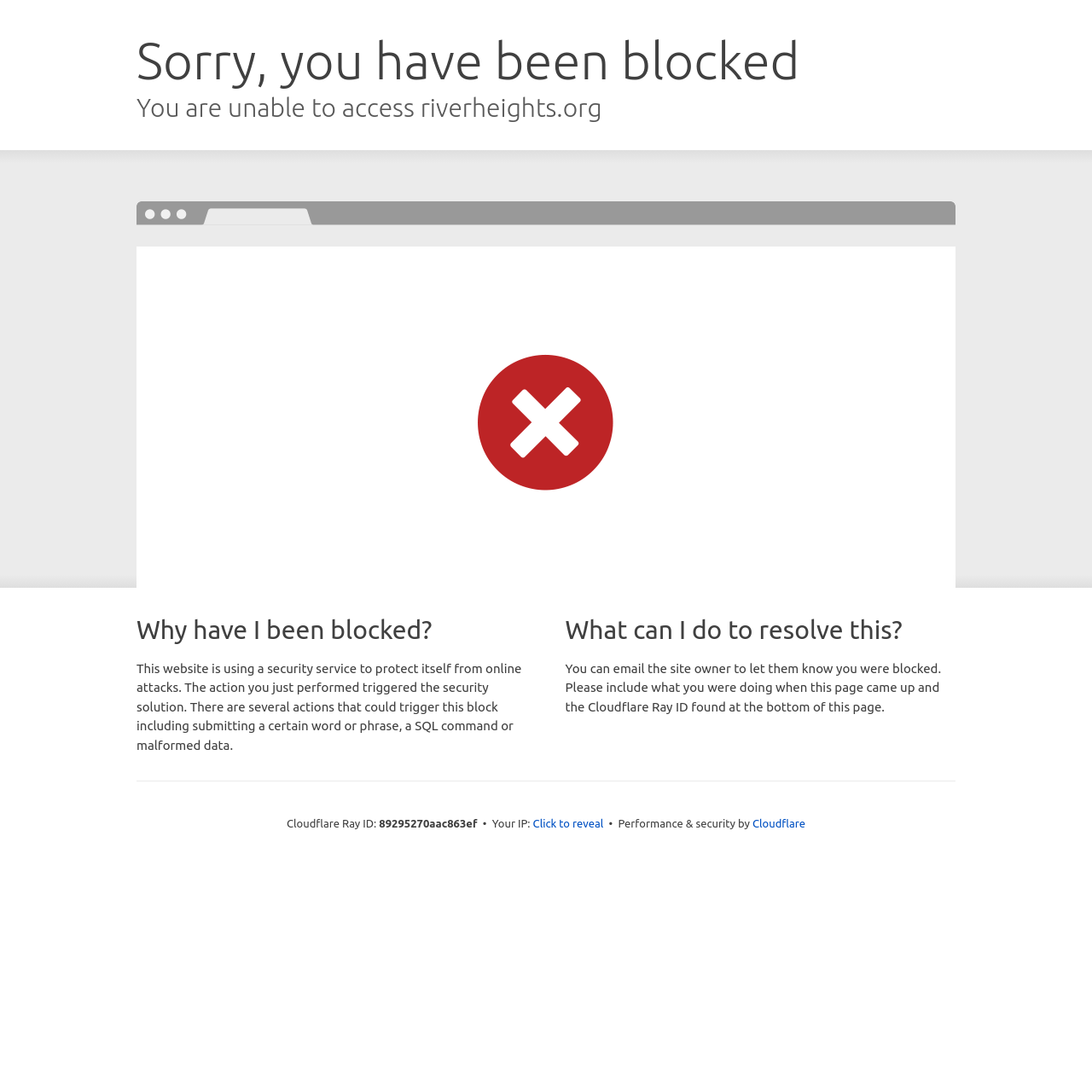Extract the bounding box coordinates of the UI element described by: "Cloudflare". The coordinates should include four float numbers ranging from 0 to 1, e.g., [left, top, right, bottom].

[0.689, 0.749, 0.738, 0.76]